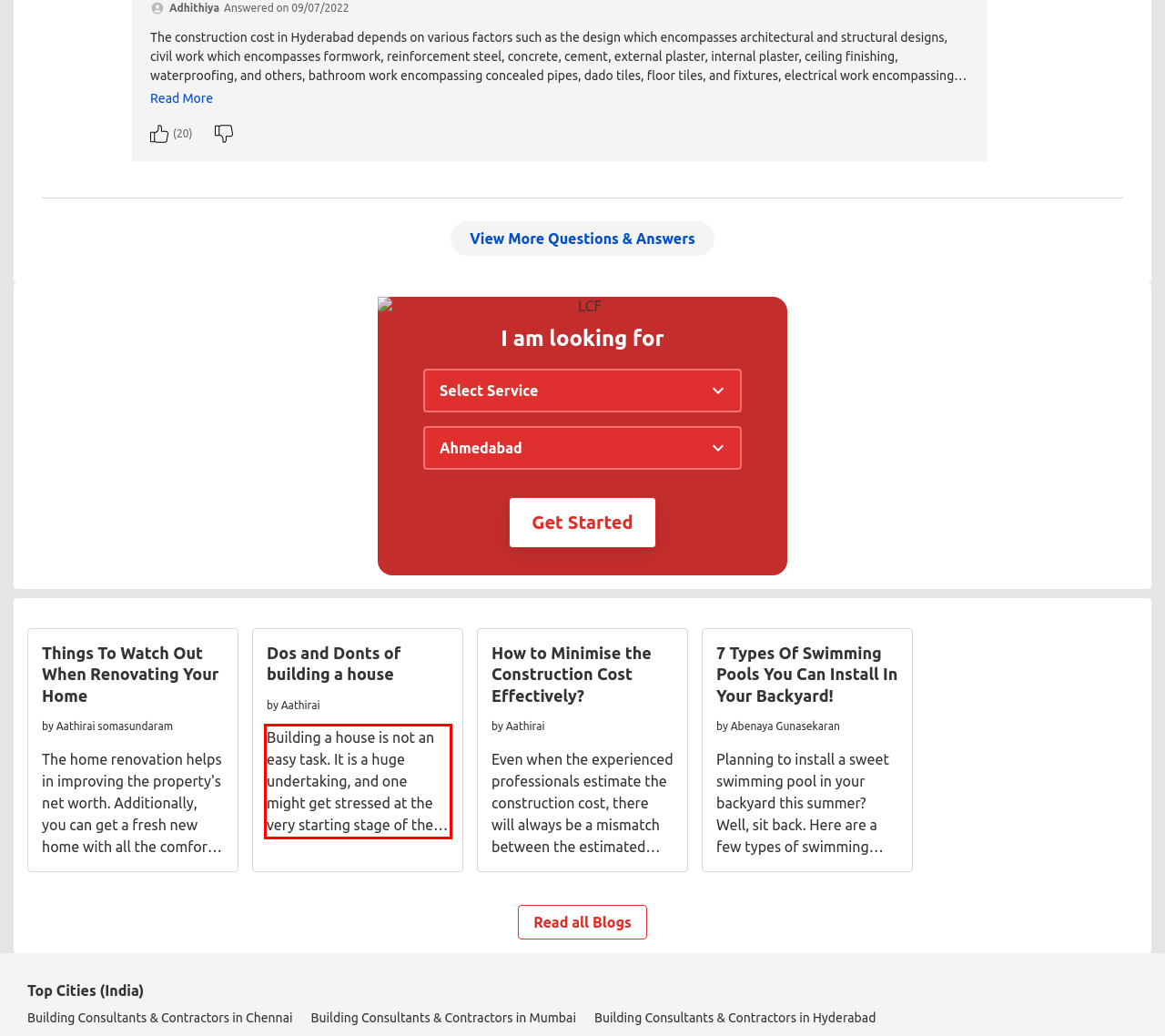You are presented with a webpage screenshot featuring a red bounding box. Perform OCR on the text inside the red bounding box and extract the content.

Building a house is not an easy task. It is a huge undertaking, and one might get stressed at the very starting stage of the building construction. There are also pitfalls which you need to be aware to avoid losses while building your house. It is important...